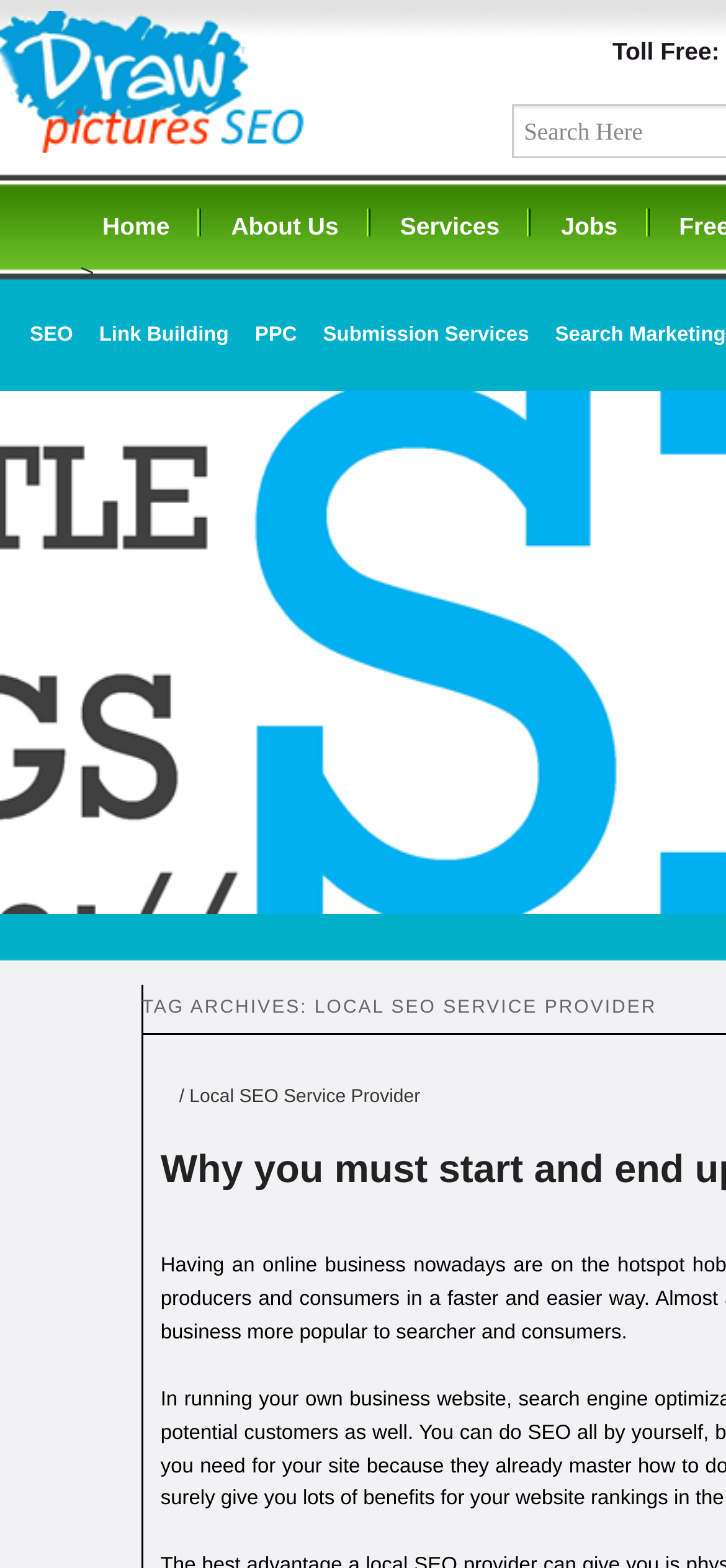Pinpoint the bounding box coordinates of the element you need to click to execute the following instruction: "Search for something". The bounding box should be represented by four float numbers between 0 and 1, in the format [left, top, right, bottom].

[0.721, 0.075, 0.885, 0.093]